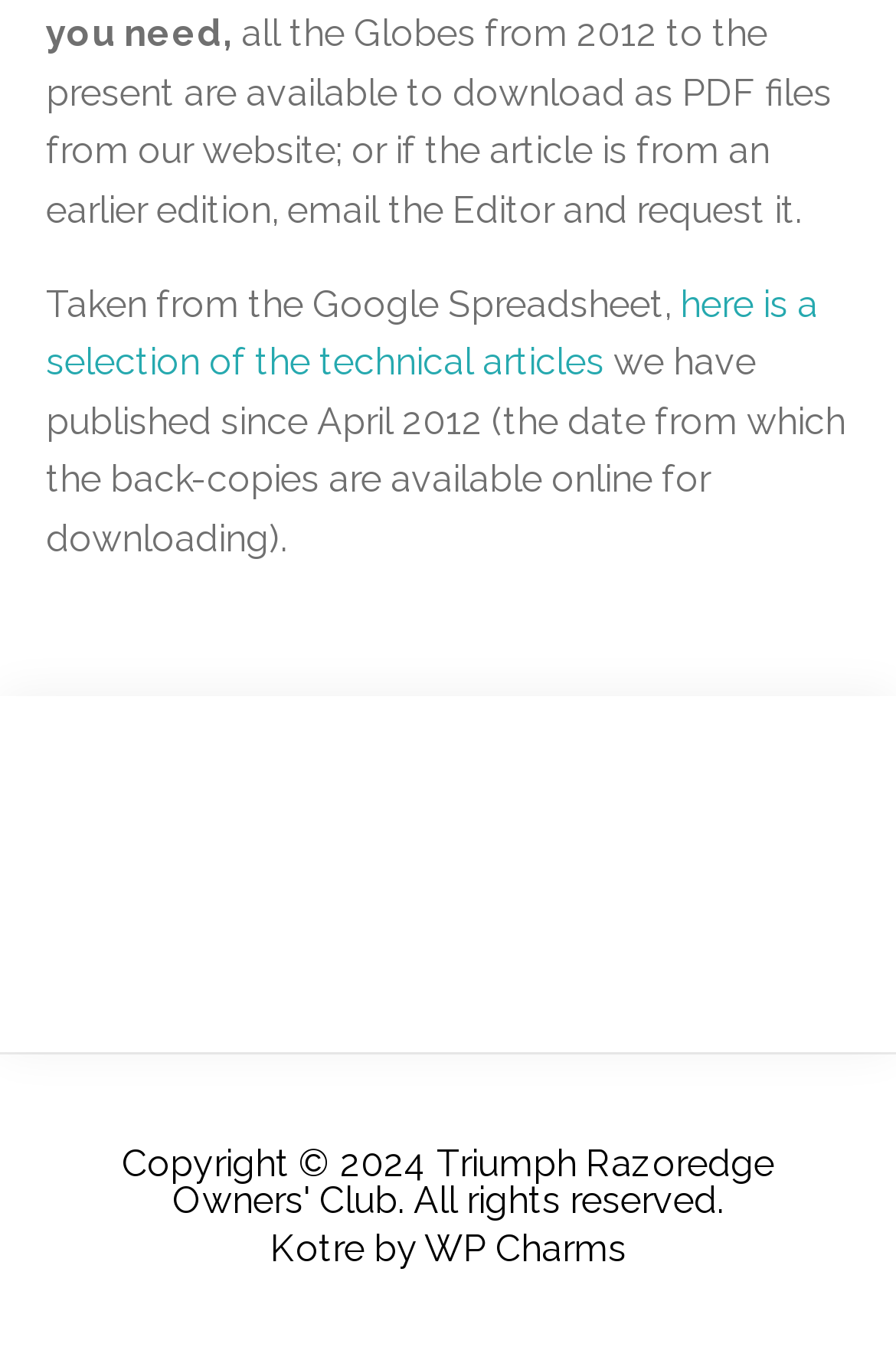Predict the bounding box of the UI element that fits this description: "Kotre".

[0.301, 0.901, 0.406, 0.933]